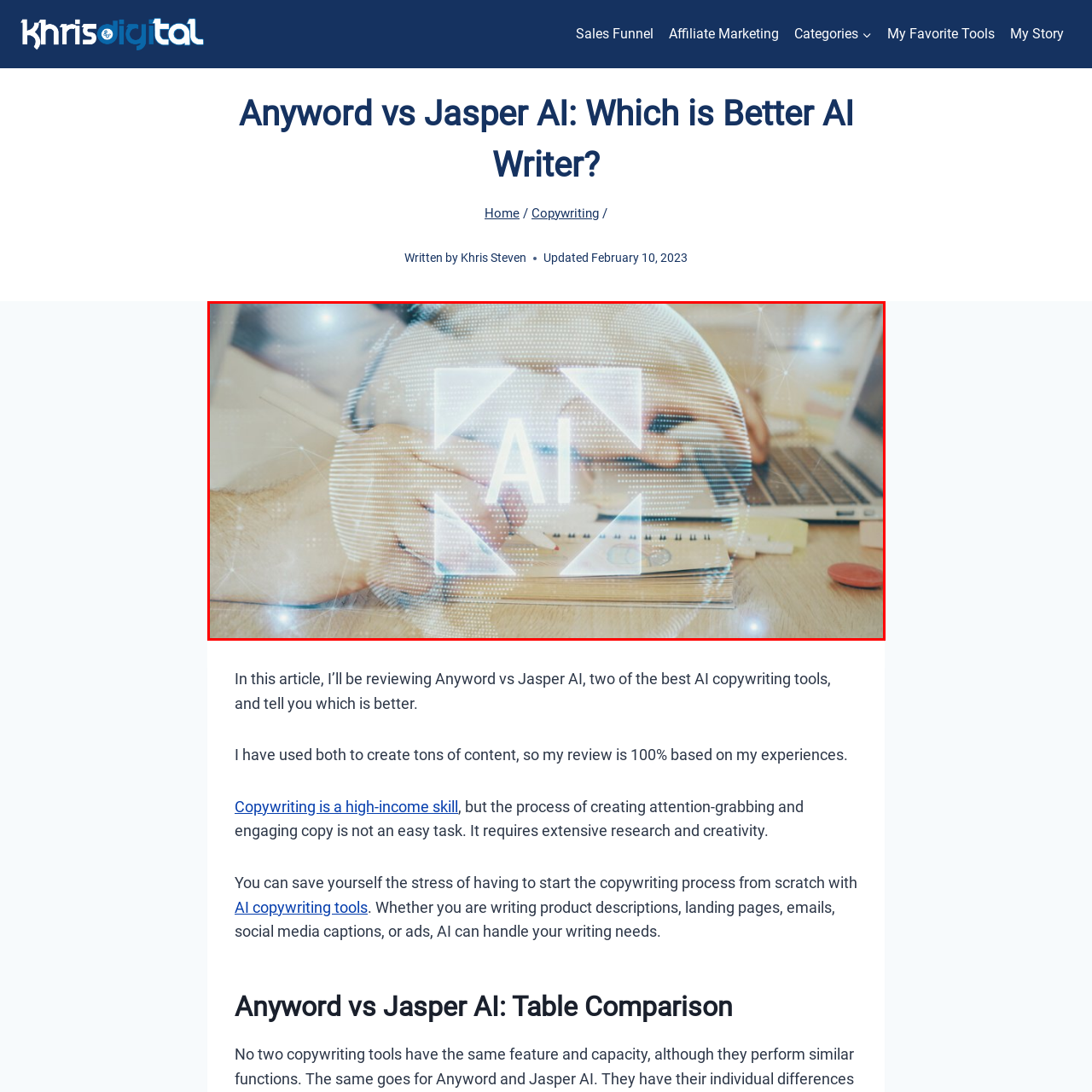Offer a detailed caption for the picture inside the red-bordered area.

The image depicts a close-up scene featuring a person's hands engaged in writing or sketching on a notepad. Prominently featured in the foreground is a glowing digital representation of the letters "AI," signifying the focus on artificial intelligence. This visual is set against a backdrop that includes a laptop and various colorful sticky notes, suggesting an environment of creativity and productivity. The artistic representation of "AI" within a circular frame emphasizes the advanced technological theme, highlighting the role of AI in modern writing and content creation processes, particularly in relation to the comparison of AI writing tools like Anyword and Jasper AI.